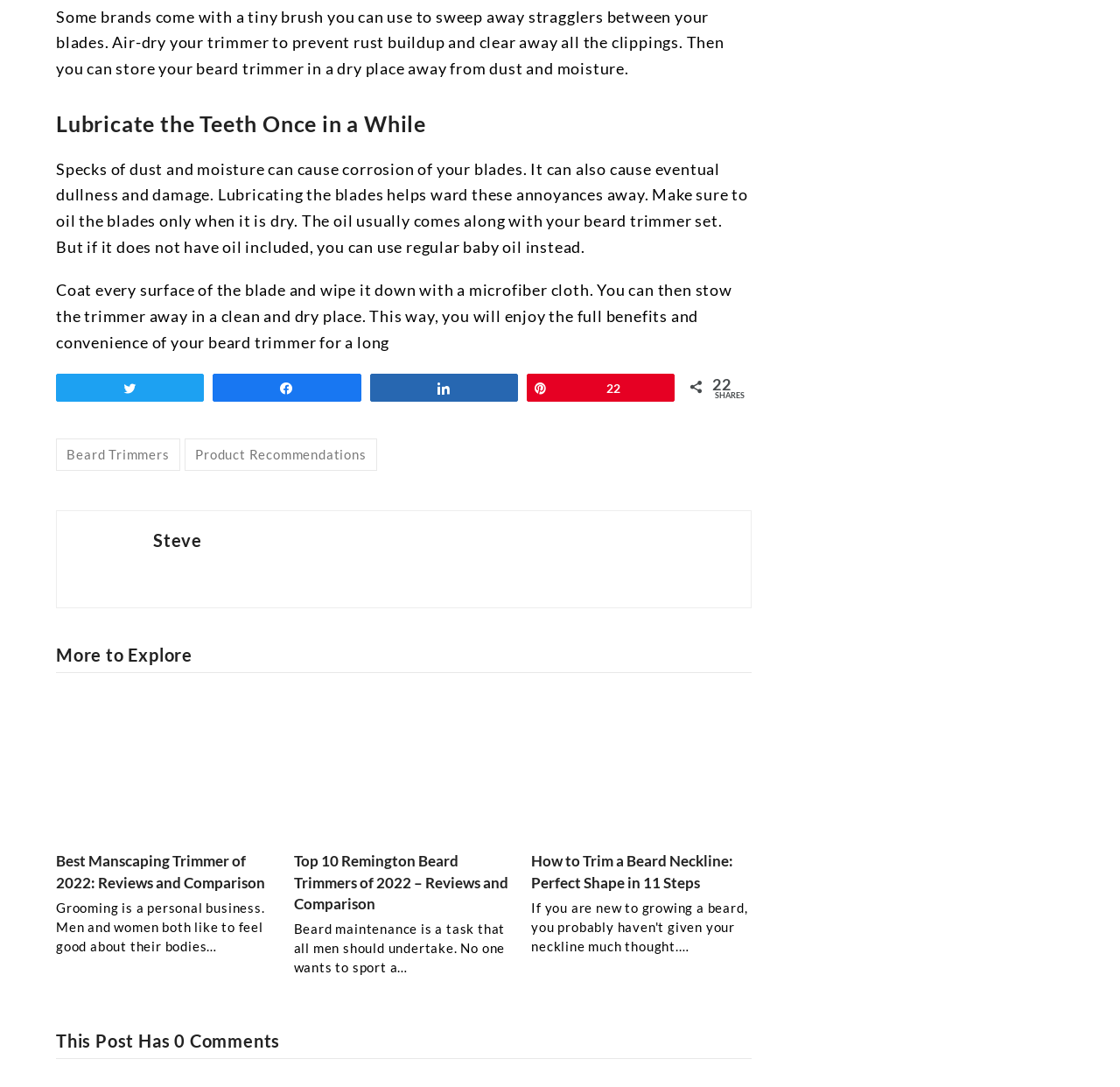Determine the bounding box coordinates of the section I need to click to execute the following instruction: "Click on 'N Tweet'". Provide the coordinates as four float numbers between 0 and 1, i.e., [left, top, right, bottom].

[0.051, 0.344, 0.181, 0.368]